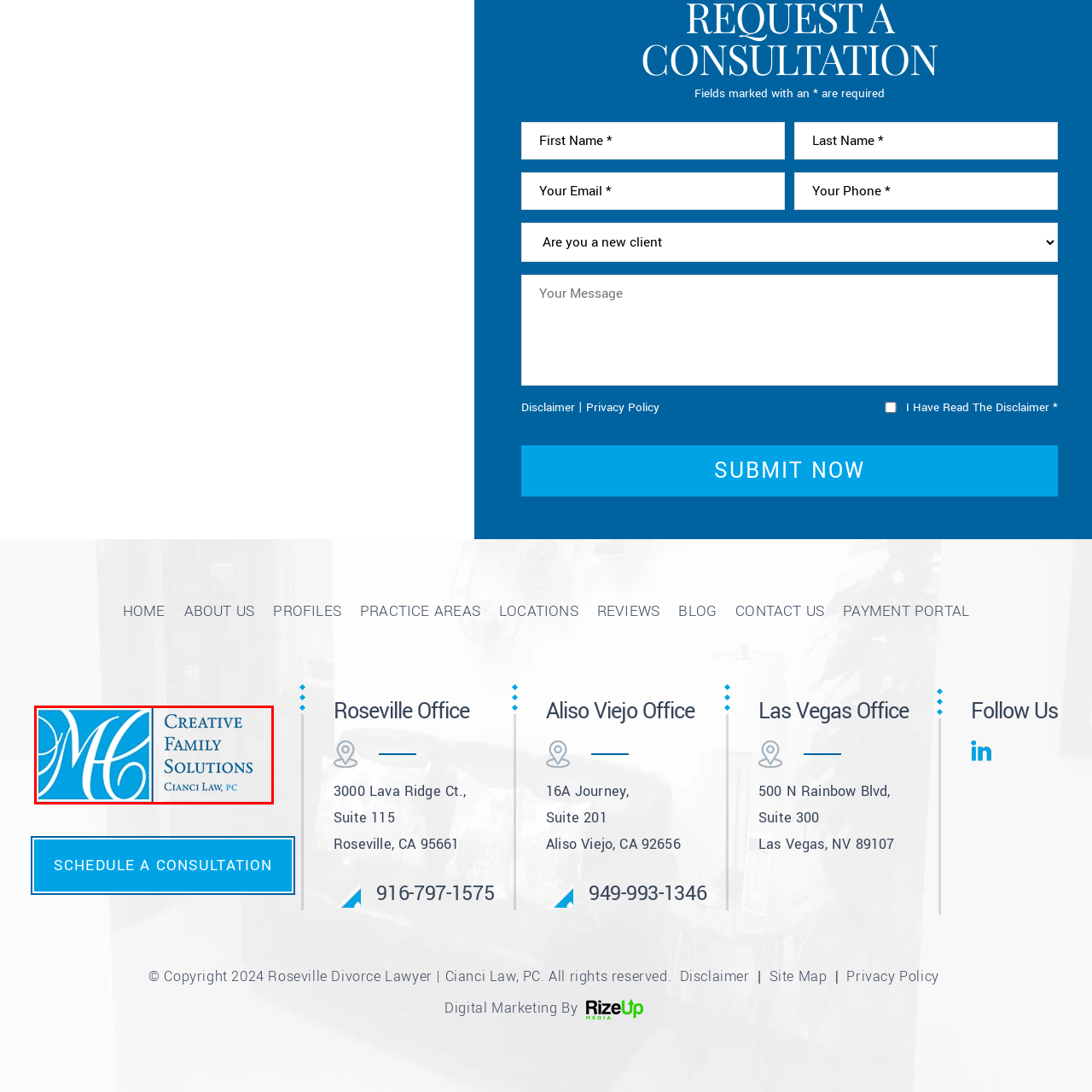Elaborate on the visual details of the image contained within the red boundary.

The image features a logo prominently displaying the text "Creative Family Solutions" alongside the subtitle "Cianci Law, PC." The logo is designed with a blue background, which adds a vibrant contrast to the white lettering. The design combines a sophisticated and modern aesthetic, suggesting professionalism and trustworthiness commonly associated with legal services. This branding embodies the firm's focus on family law solutions, indicating their commitment to providing supportive and creative legal assistance.